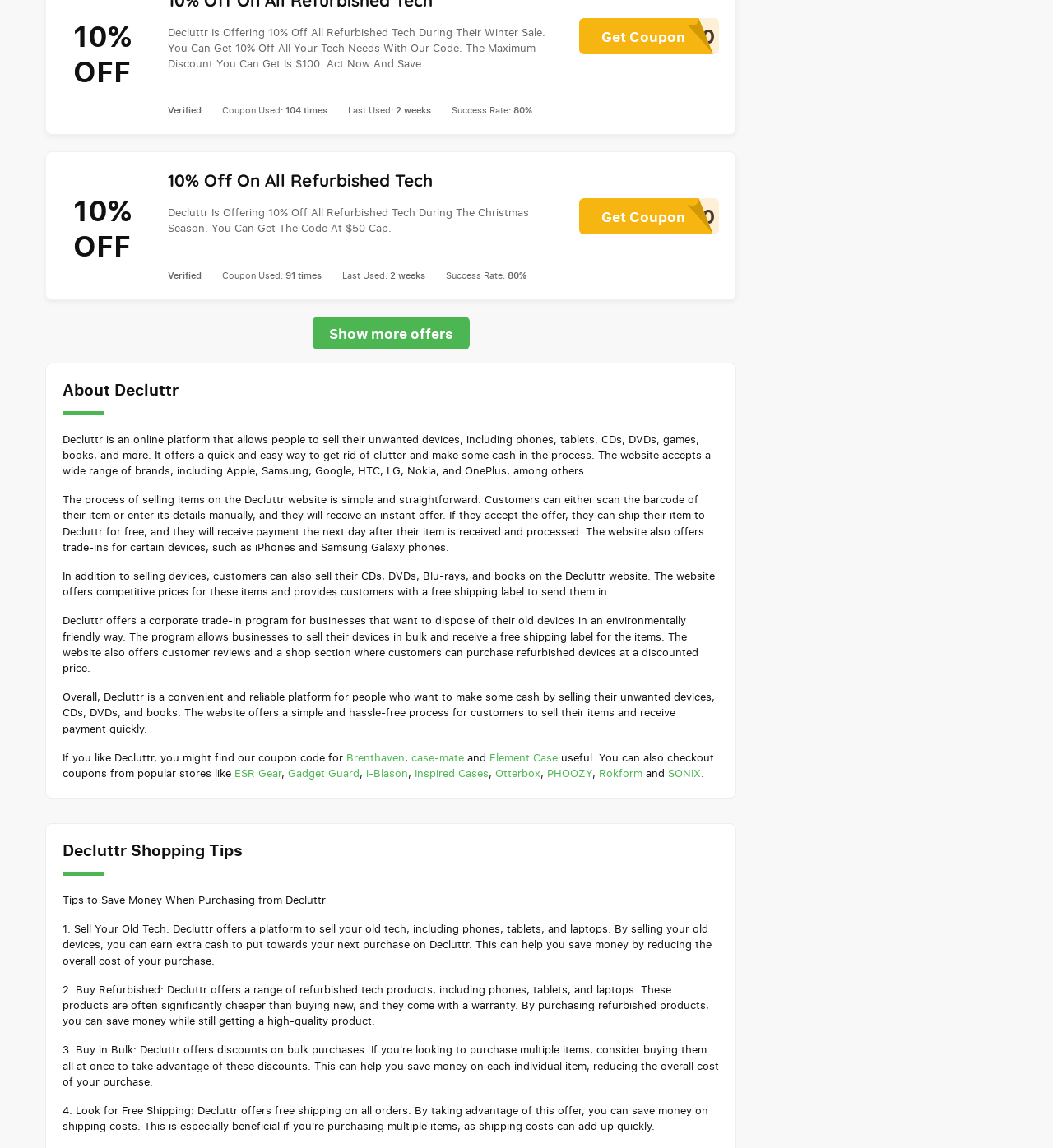What is the benefit of selling devices on Decluttr?
Look at the webpage screenshot and answer the question with a detailed explanation.

The webpage mentions that Decluttr offers a quick and easy way to get rid of clutter and make some cash in the process, indicating that selling devices on Decluttr can help individuals declutter and earn money.